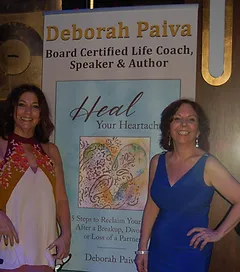Please give a concise answer to this question using a single word or phrase: 
What is the title of Deborah's book?

Heal Your Heartache